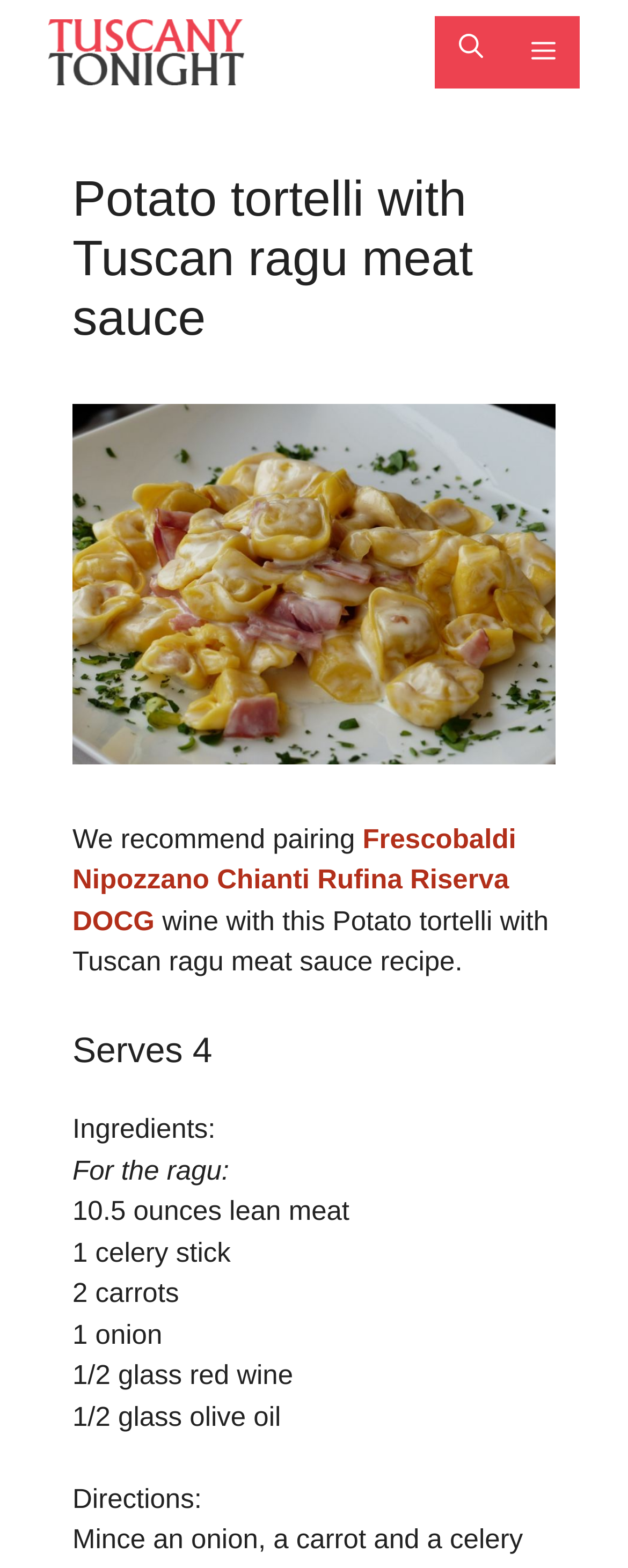What is the name of the recipe on this page?
Provide a fully detailed and comprehensive answer to the question.

I found the answer by examining the heading element that contains the text 'Potato tortelli with Tuscan ragu meat sauce', which is likely the title of the recipe.